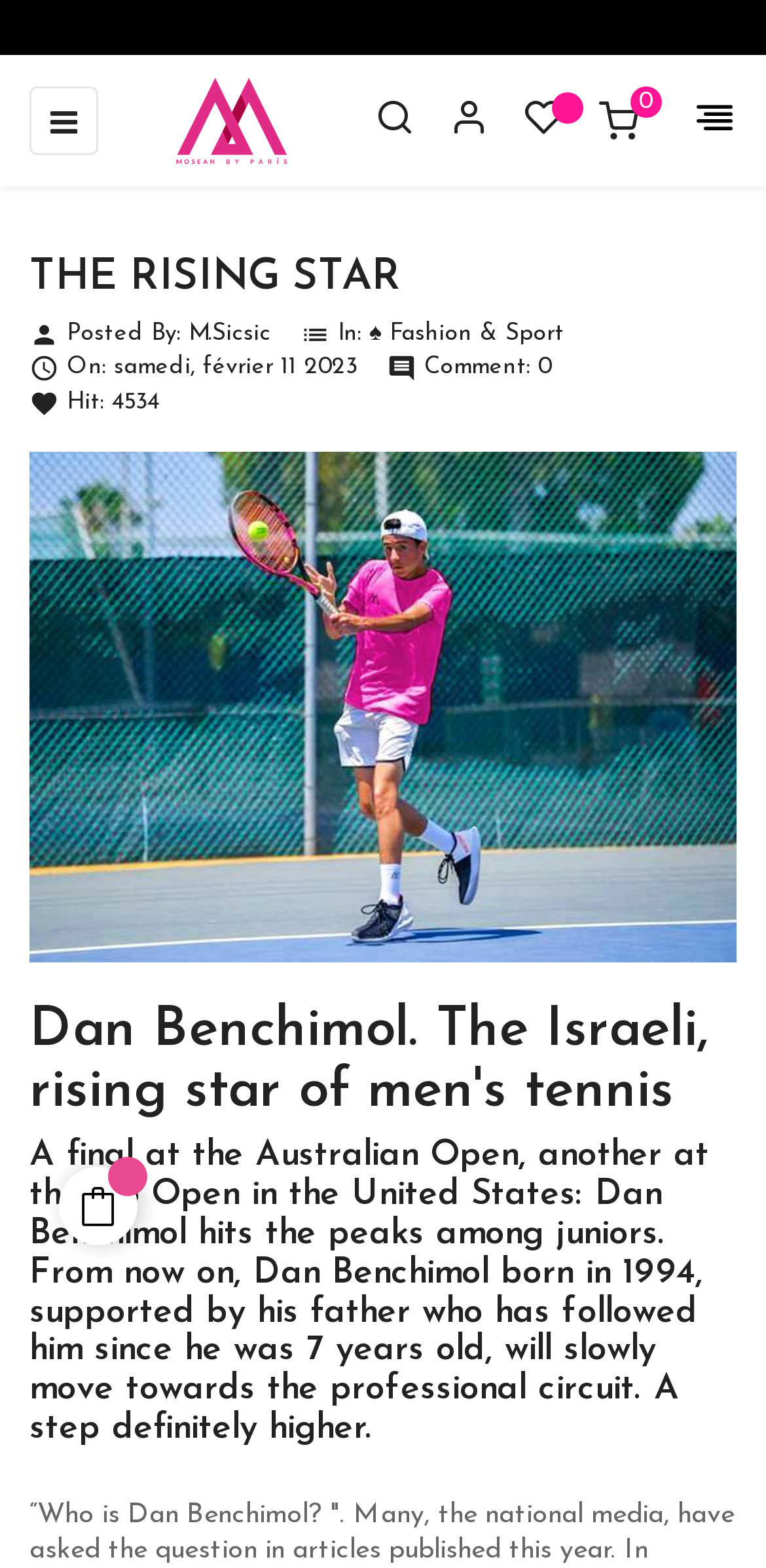Locate the bounding box of the UI element described in the following text: "title="Wishlist"".

[0.685, 0.071, 0.736, 0.09]